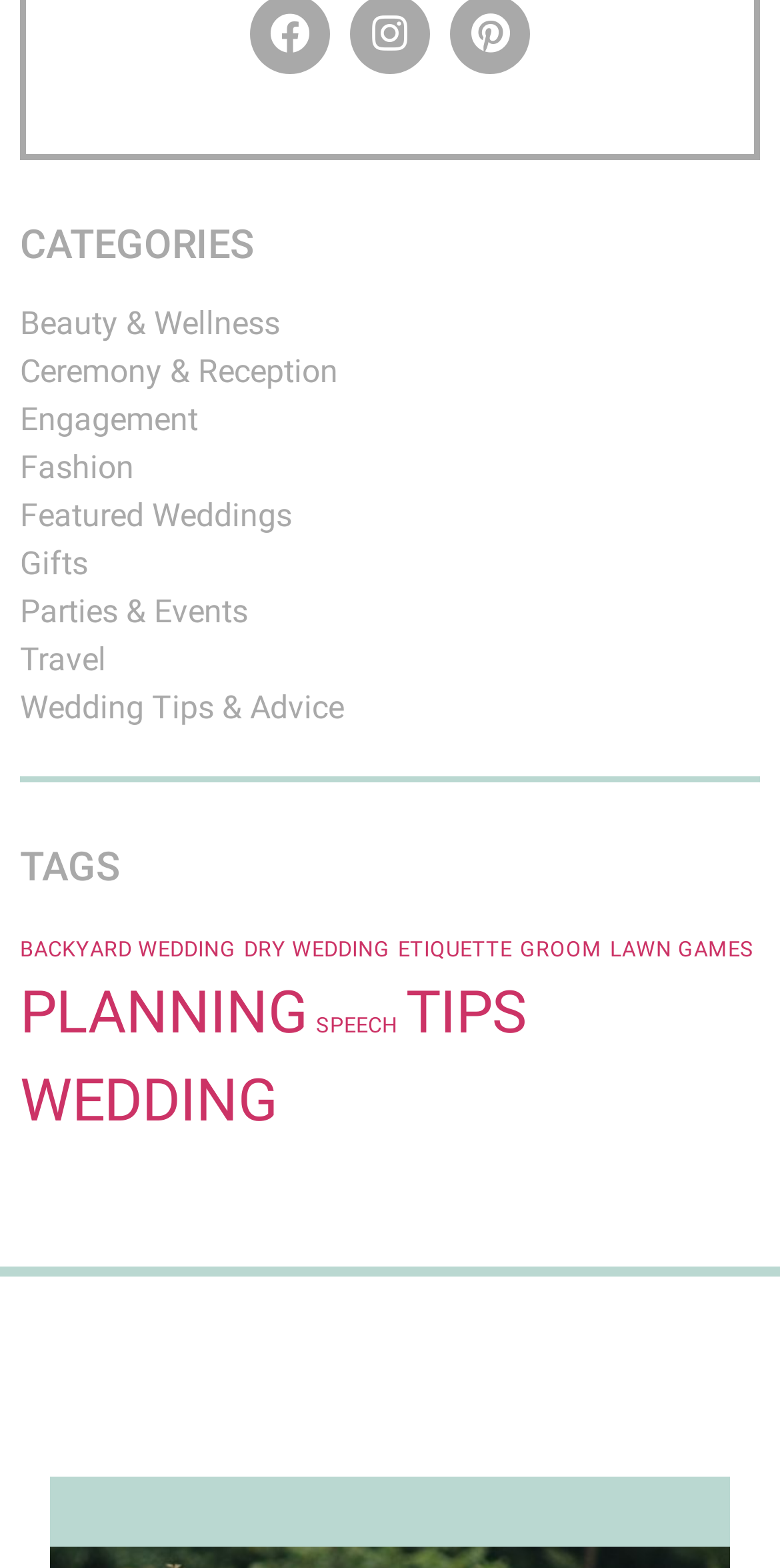How many links are under the 'CATEGORIES' heading? From the image, respond with a single word or brief phrase.

9